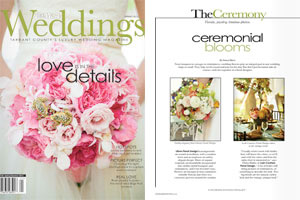What is the name of the floral design company?
Look at the image and respond with a one-word or short-phrase answer.

Lilium Floral Design